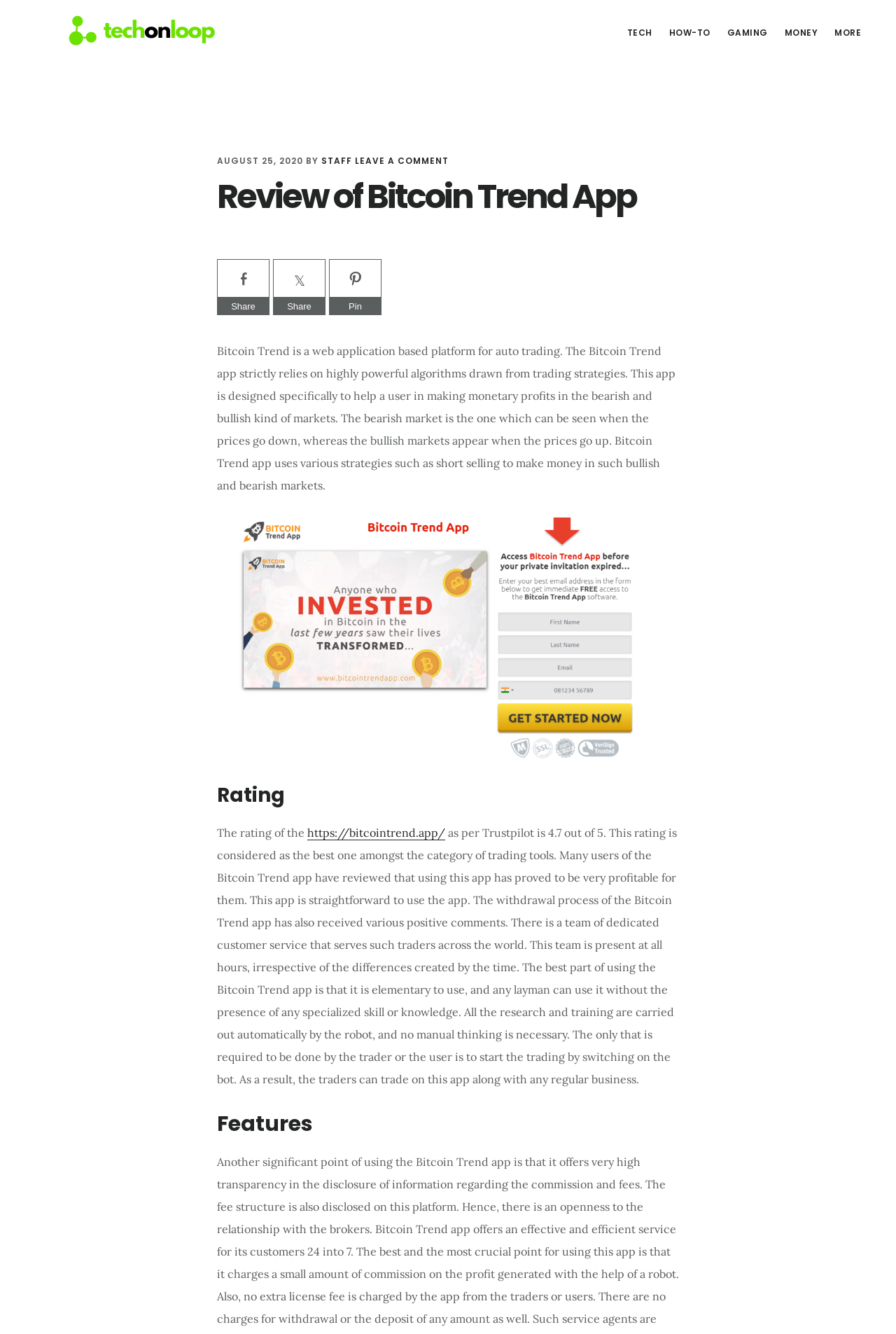Extract the bounding box coordinates for the UI element described by the text: "Office". The coordinates should be in the form of [left, top, right, bottom] with values between 0 and 1.

None